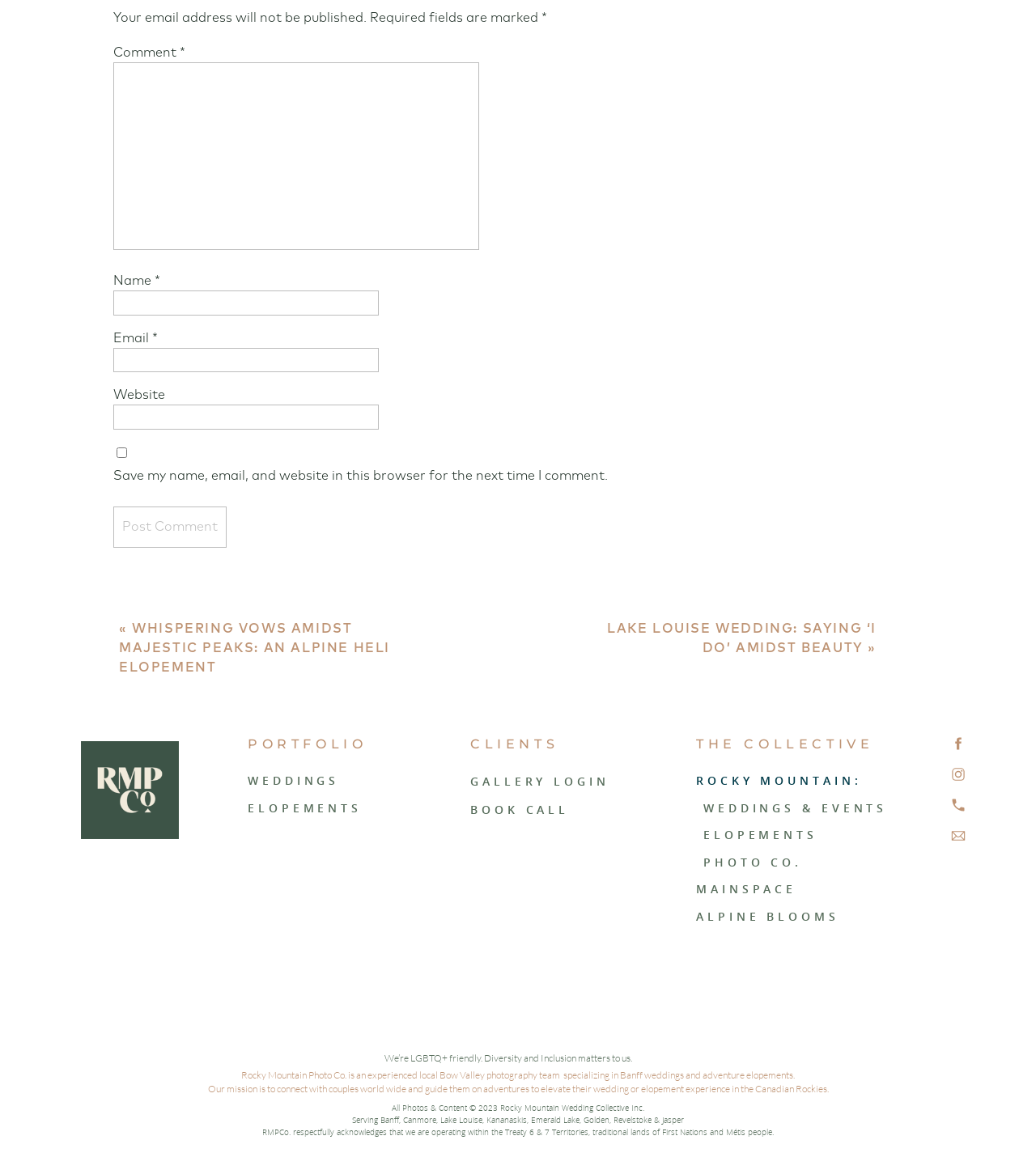Please specify the coordinates of the bounding box for the element that should be clicked to carry out this instruction: "Click the 'Post Comment' button". The coordinates must be four float numbers between 0 and 1, formatted as [left, top, right, bottom].

[0.109, 0.431, 0.219, 0.466]